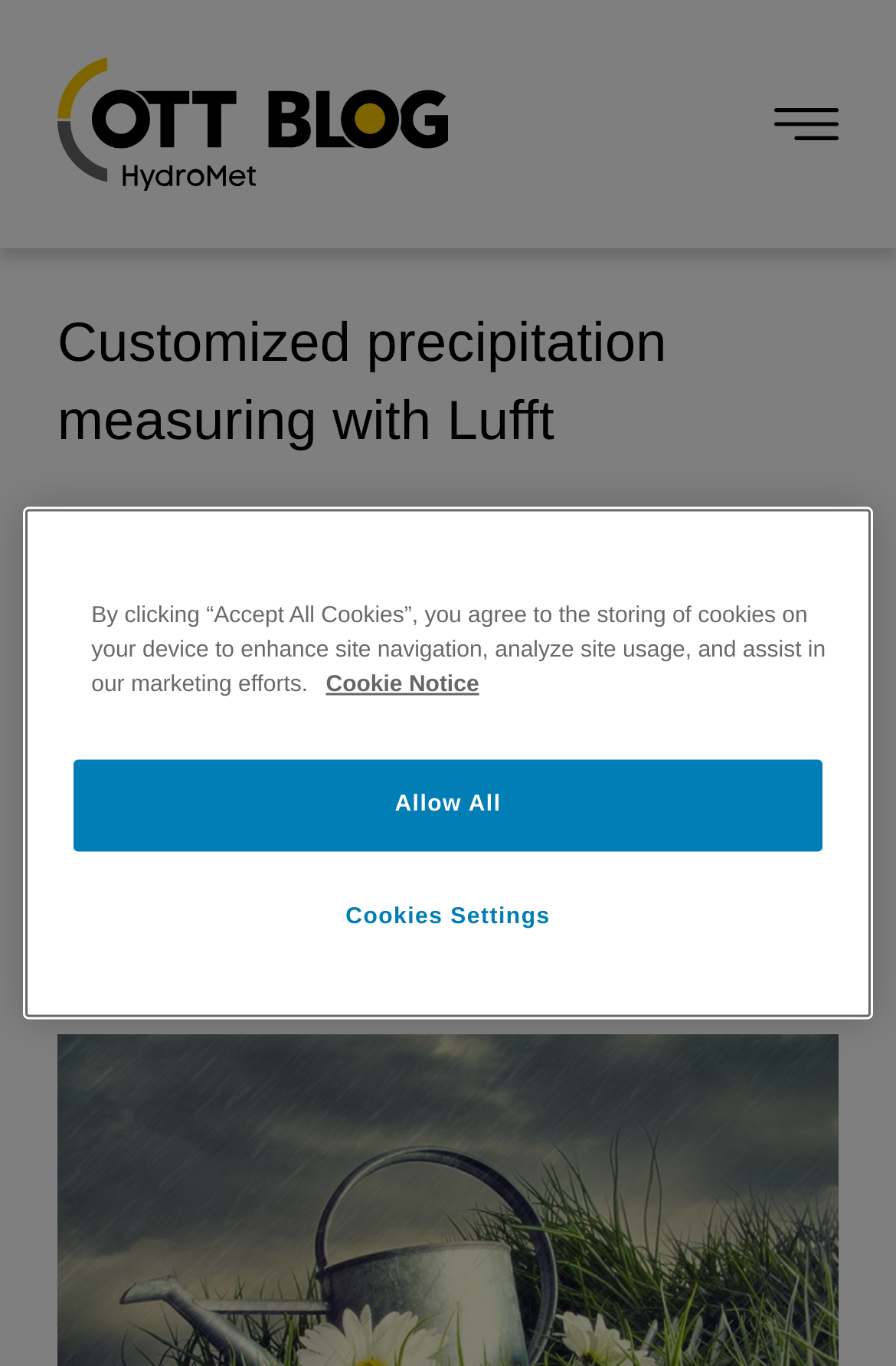Respond to the question below with a single word or phrase: What type of image is displayed on the webpage?

Unknown